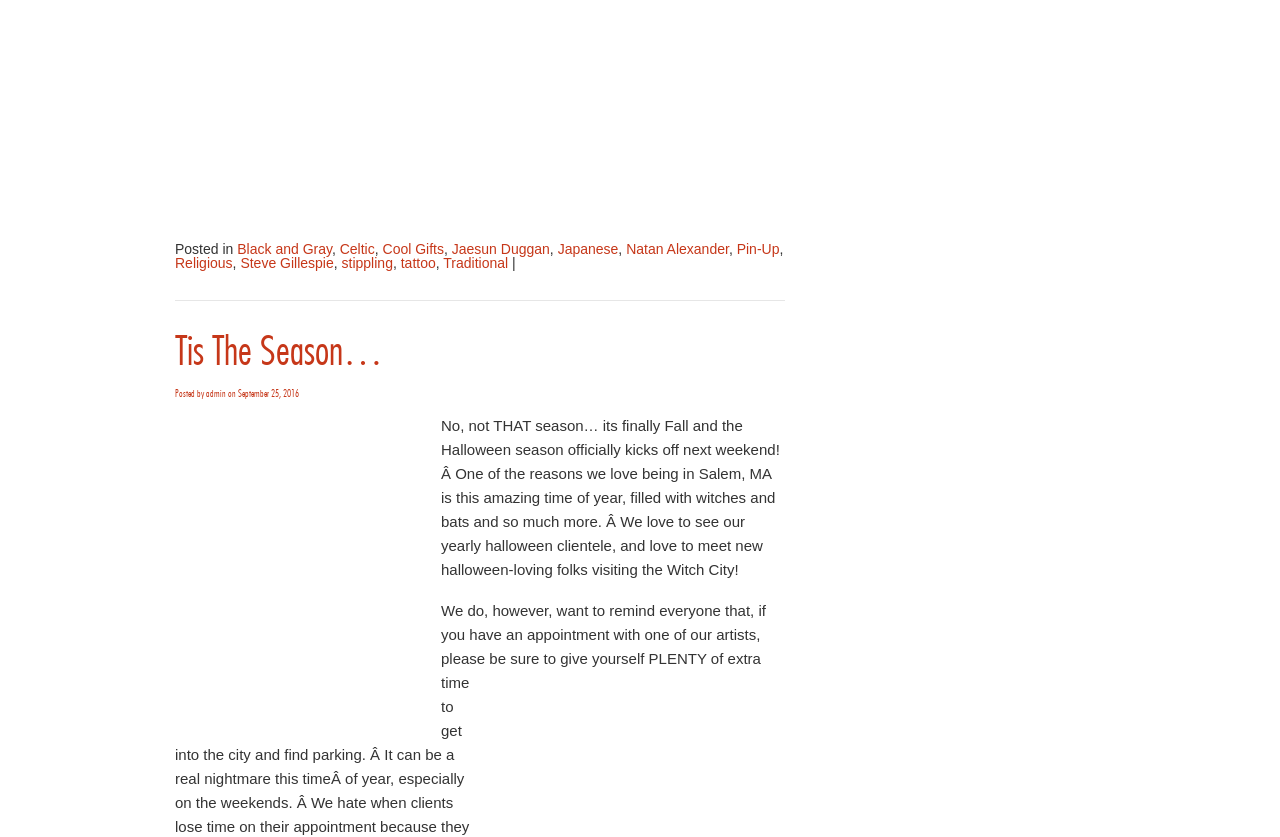Please identify the bounding box coordinates of the region to click in order to complete the task: "Read more about the 'k-witch-hat' image". The coordinates must be four float numbers between 0 and 1, specified as [left, top, right, bottom].

[0.137, 0.5, 0.333, 0.859]